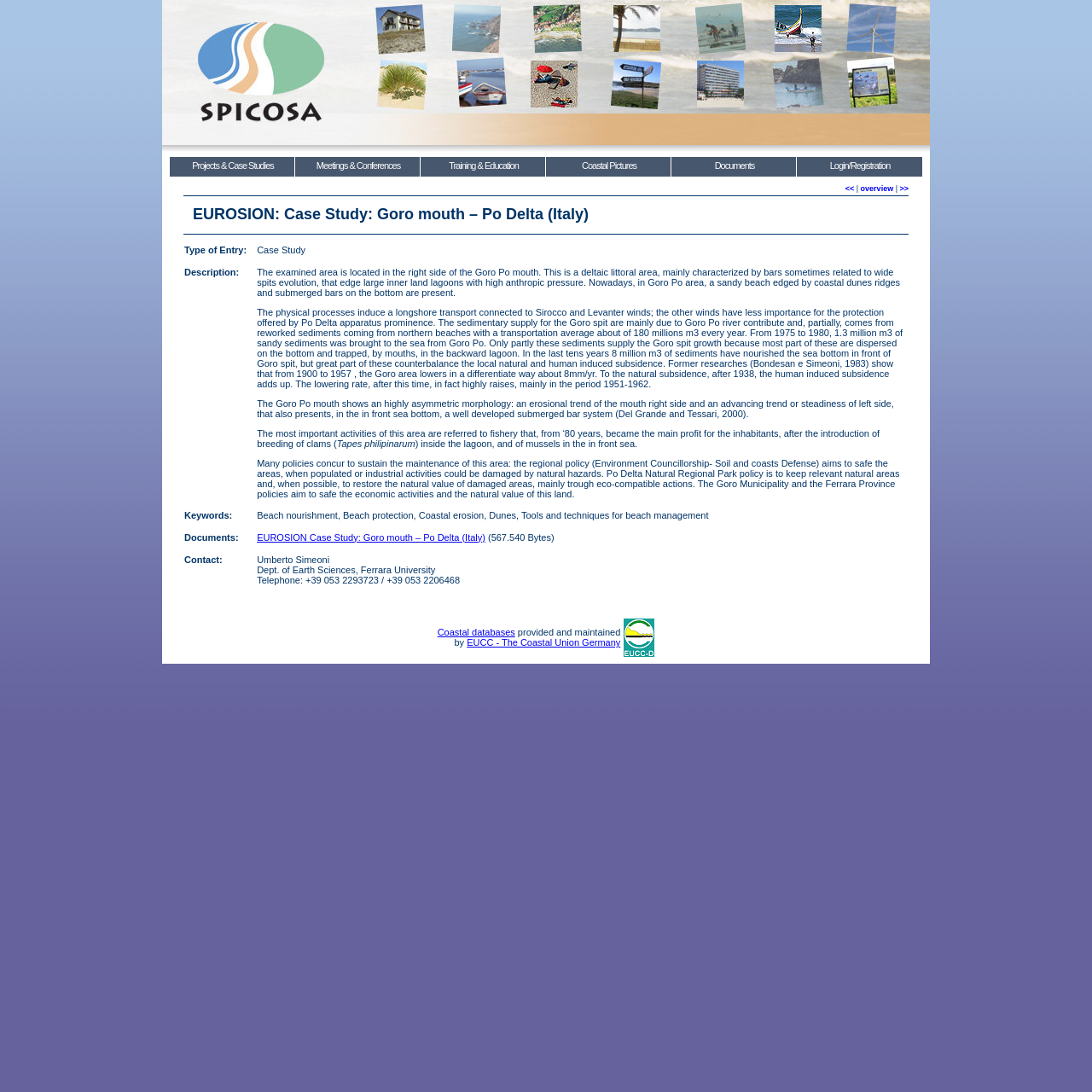Use the details in the image to answer the question thoroughly: 
What is the location of the case study?

The location of the case study can be found in the heading of the webpage, which is 'EUROSION: Case Study: Goro mouth – Po Delta (Italy)'. This heading is located at the top of the webpage and provides the title of the case study.